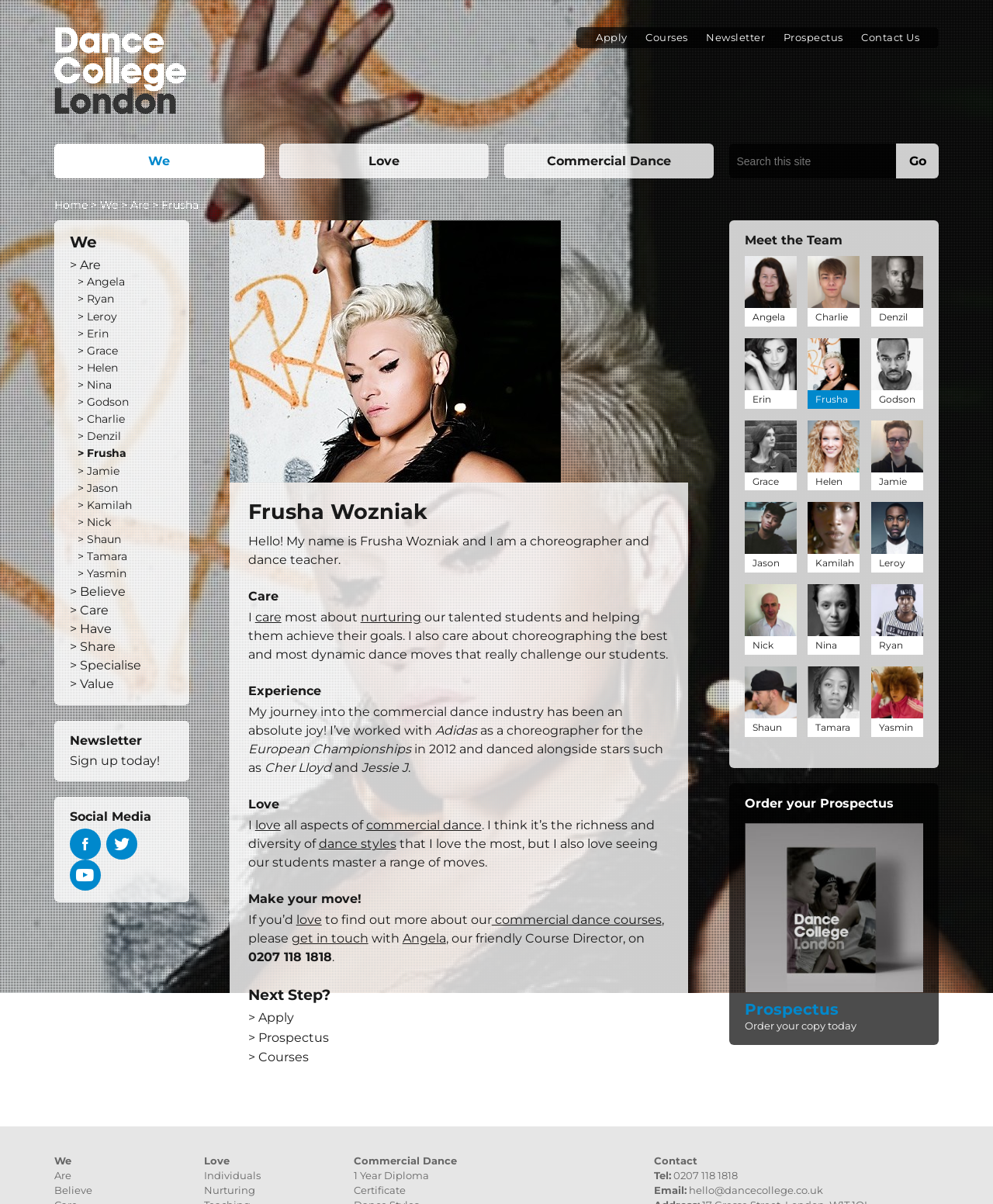What is the name of the choreographer and dance teacher?
Please provide a comprehensive answer based on the visual information in the image.

The name of the choreographer and dance teacher can be found in the heading 'Frusha Wozniak' which is located in the main section of the webpage.